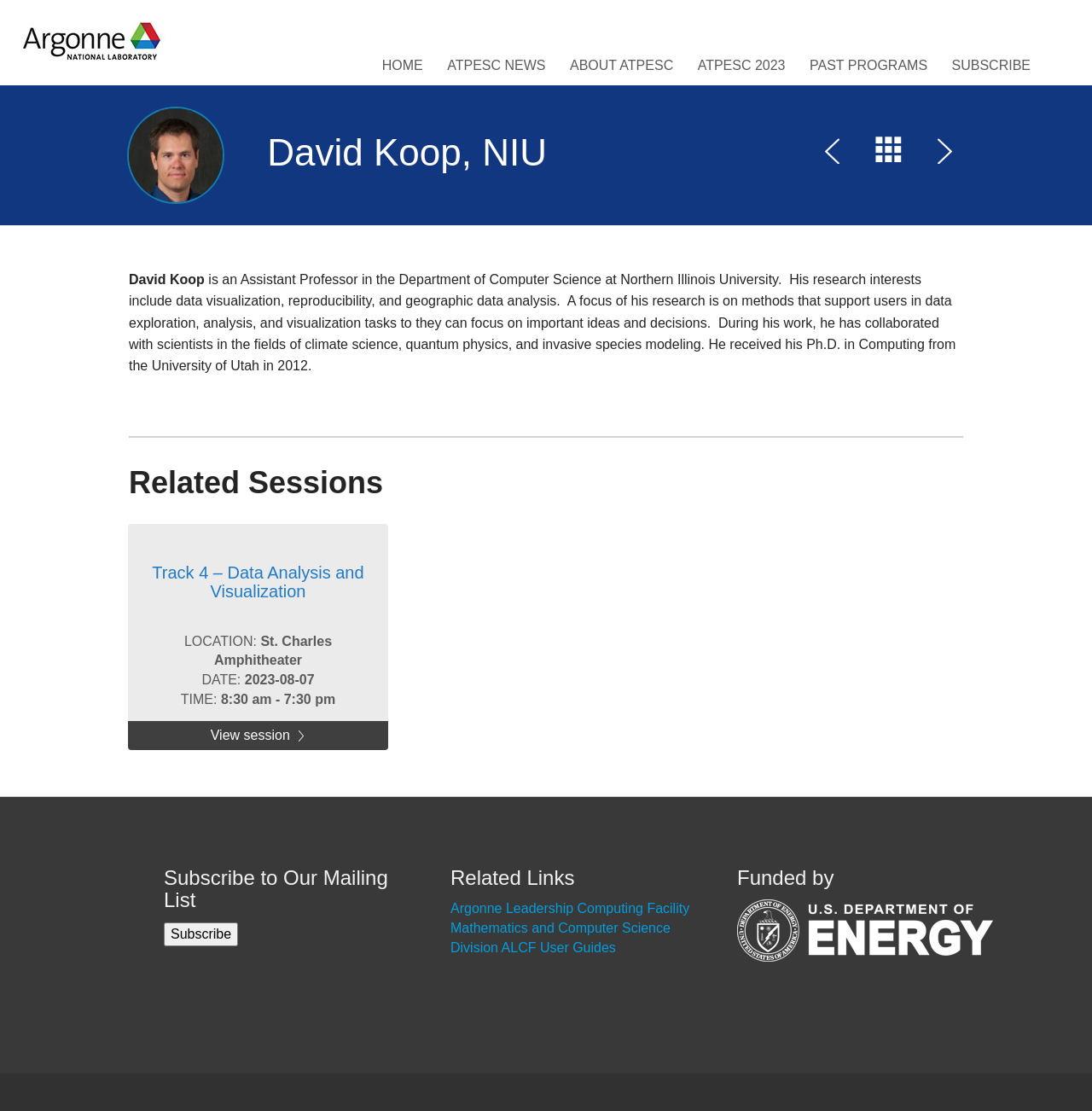Determine the title of the webpage and give its text content.

 David Koop, NIU